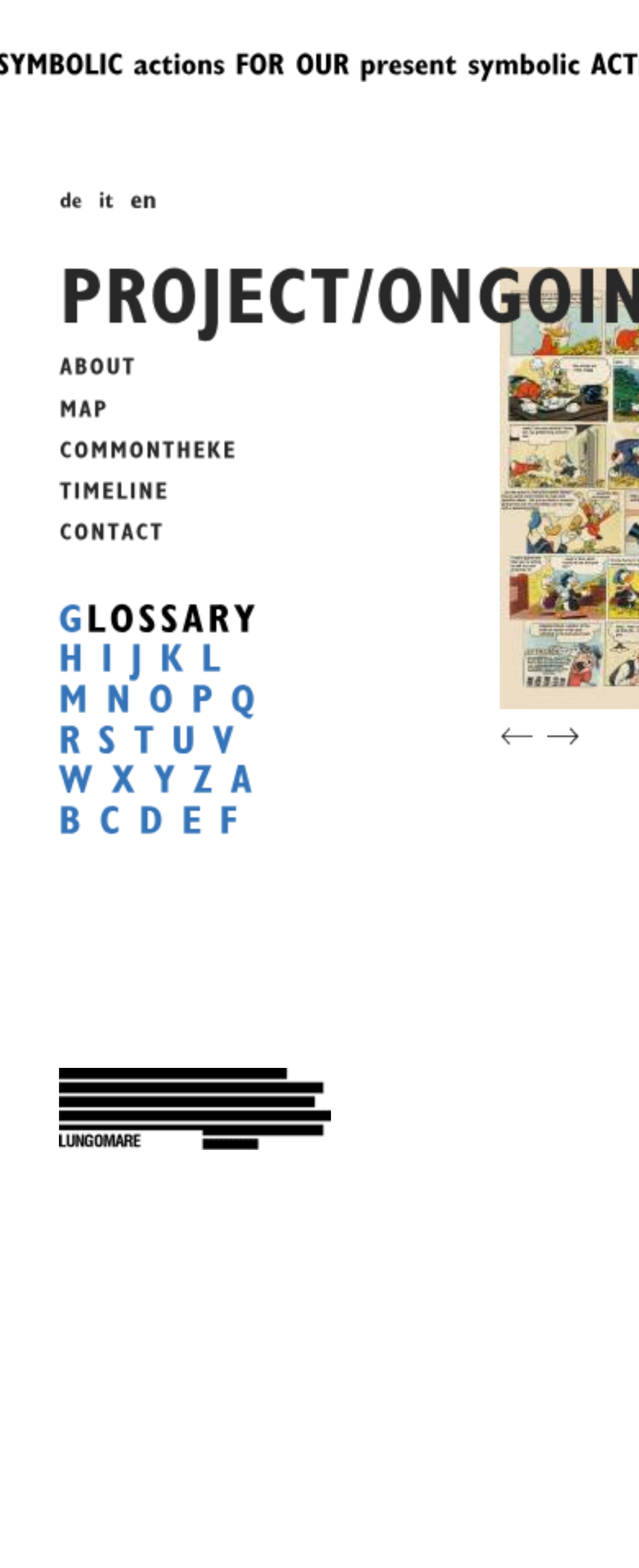Determine and generate the text content of the webpage's headline.

GLOSSARY

H
I
J
K
L
M
N
O
P
Q
R
S
T
U
V
W
X
Y
Z
A
B
C
D
E
F